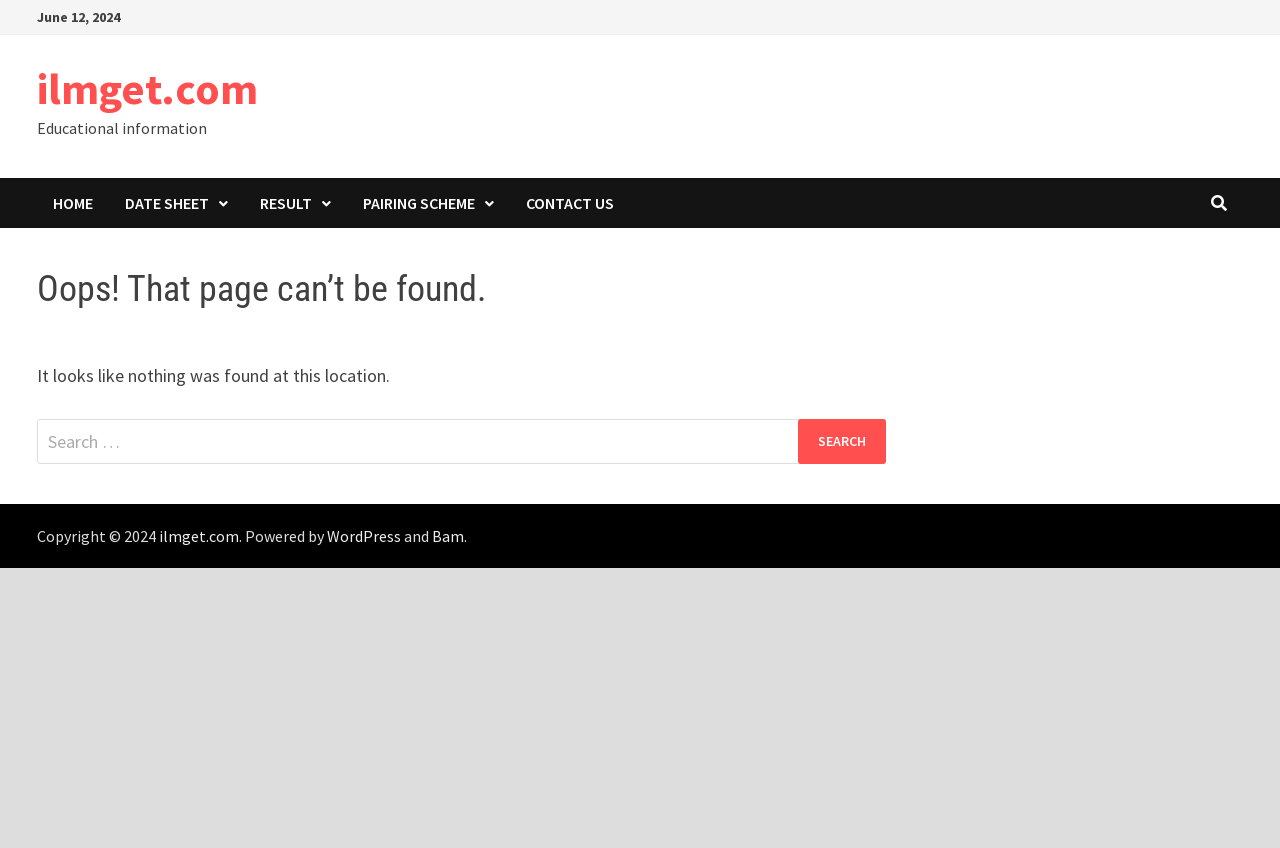Use a single word or phrase to answer the following:
What type of information is provided by the website?

Educational information